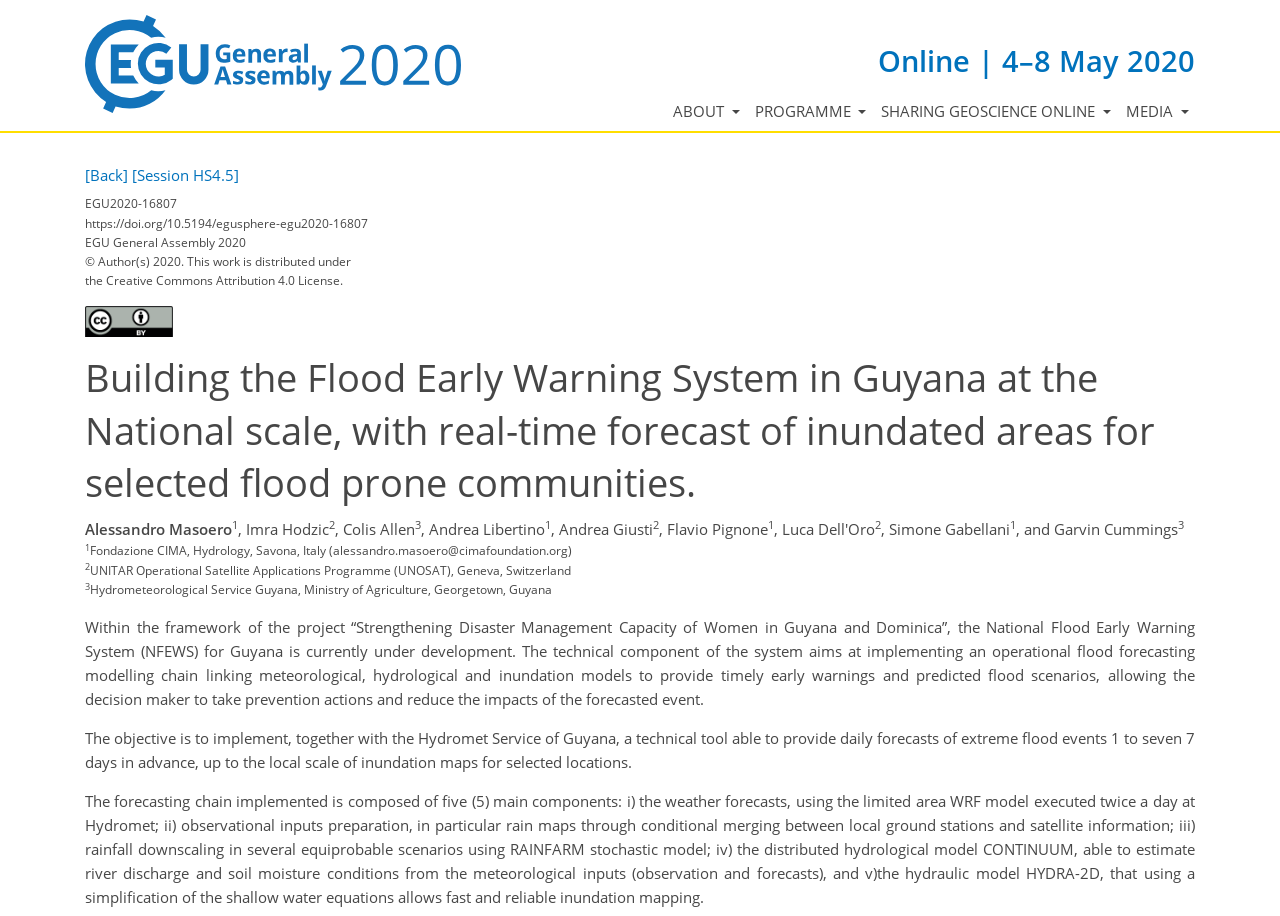What is the topic of the presentation?
Refer to the screenshot and respond with a concise word or phrase.

Flood Early Warning System